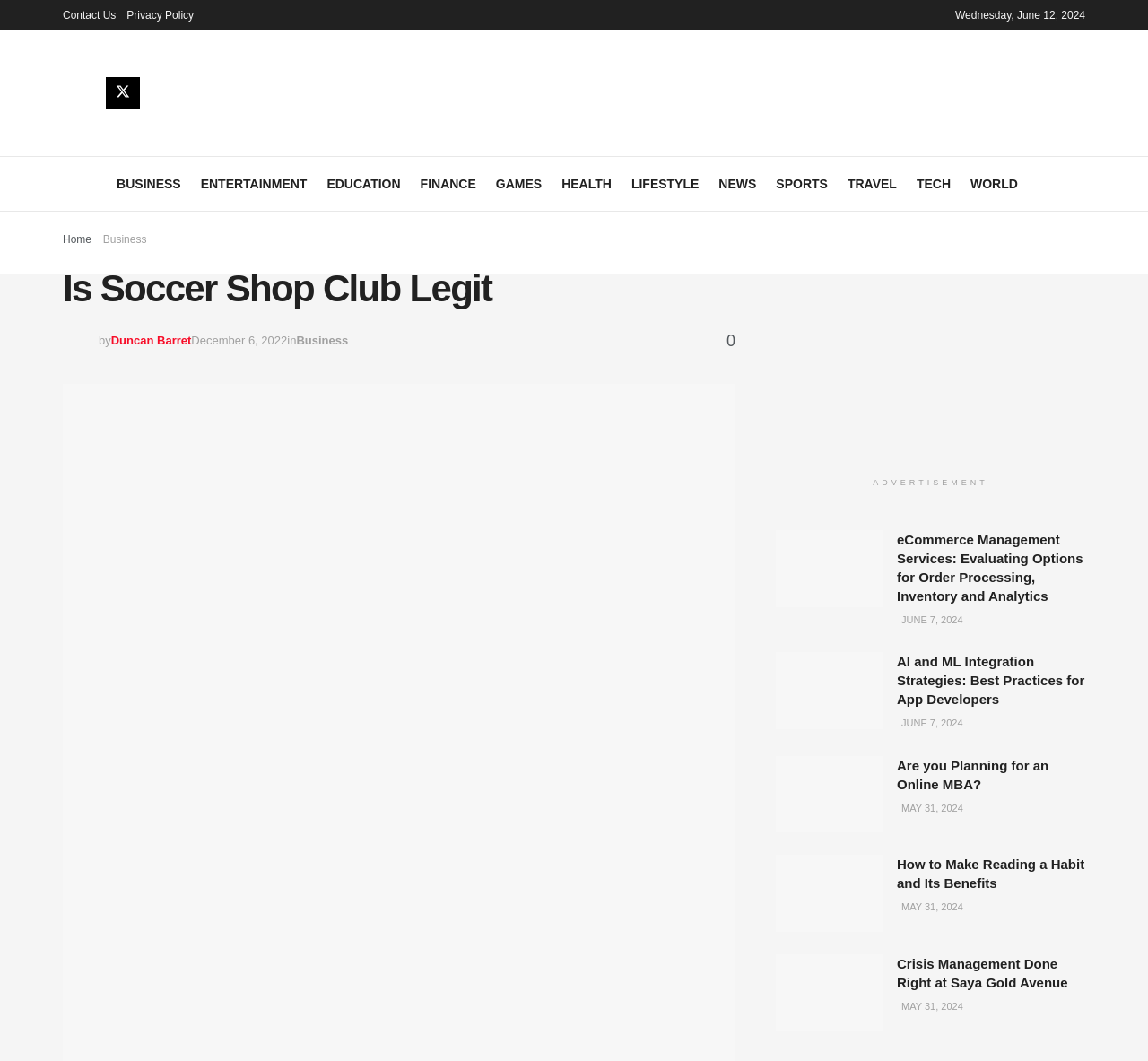Who is the author of the article 'Is Soccer Shop Club Legit'?
Refer to the image and give a detailed answer to the question.

I found the author by looking at the link with ID 825, which has the text 'Duncan Barret' and is located below the heading 'Is Soccer Shop Club Legit'.